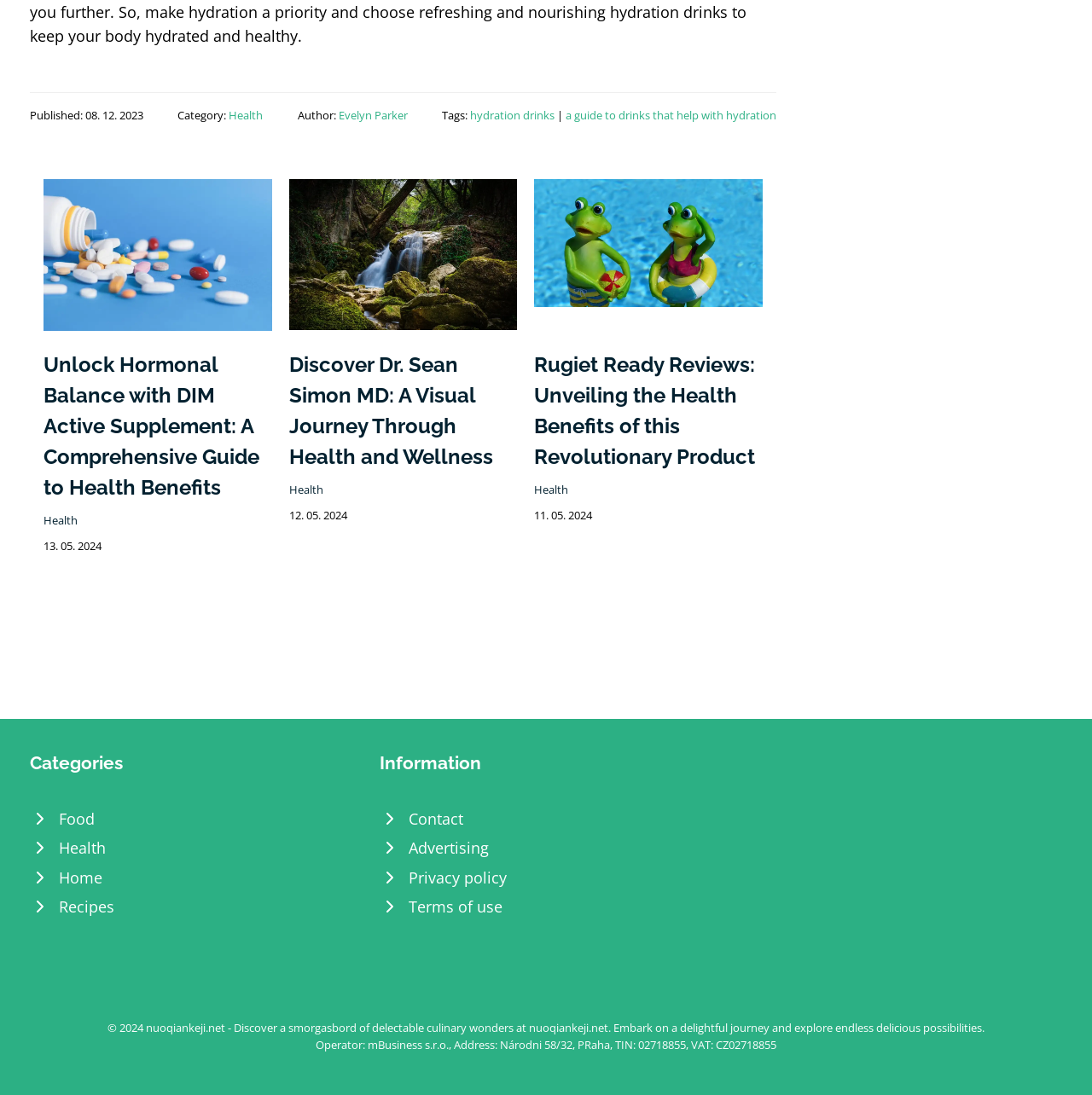Refer to the image and provide a thorough answer to this question:
What is the date of the second article?

The second article has a StaticText element with the date '13. 05. 2024' and bounding box coordinates [0.04, 0.492, 0.093, 0.506], which indicates the date of the article.